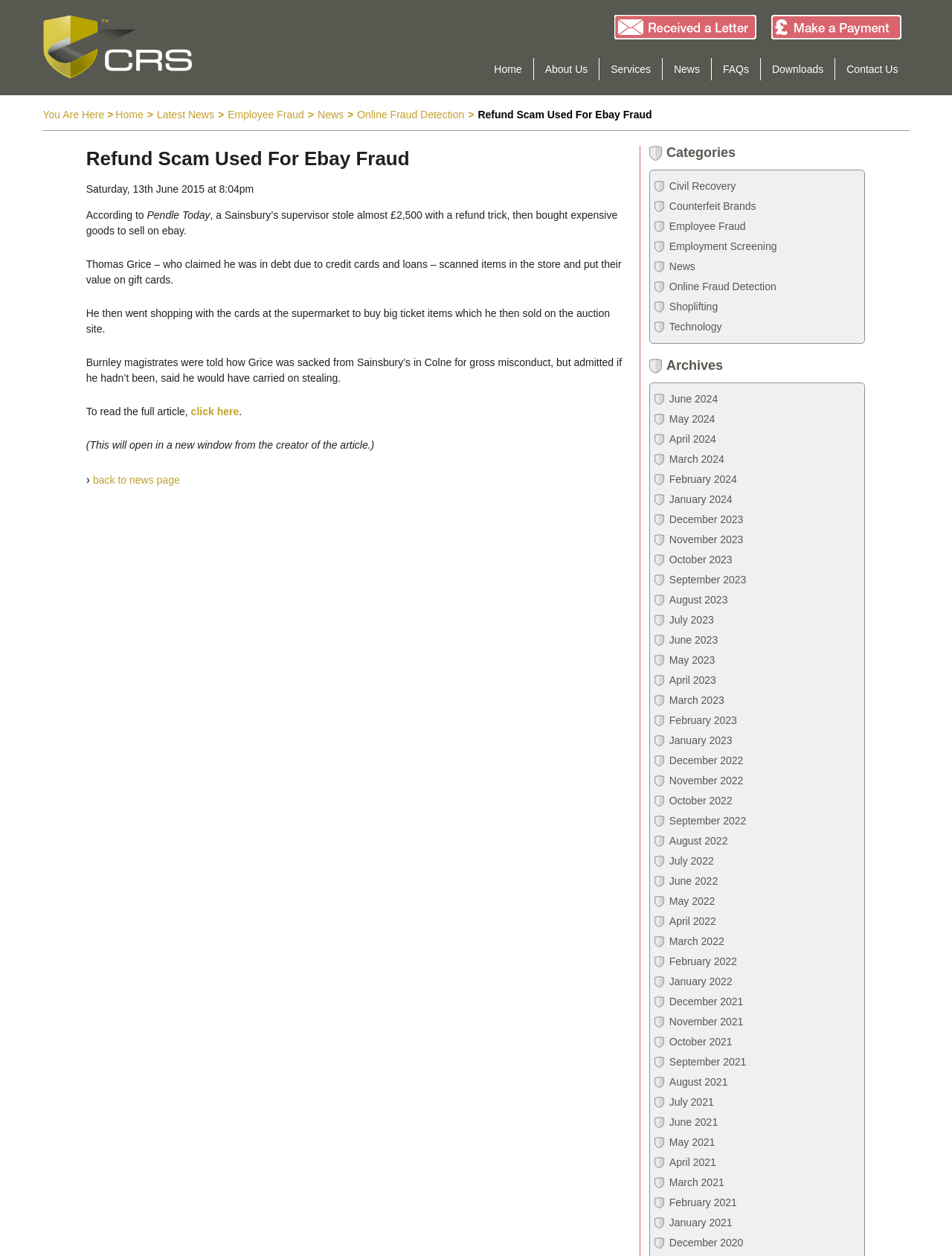Articulate a complete and detailed caption of the webpage elements.

This webpage appears to be a news article page from UKCRS.com. At the top left corner, there is a home page logo link image. To the right of the logo, there are several links to different pages, including "Home", "About Us", "Services", "News", "FAQs", "Downloads", and "Contact Us". 

Below the logo and links, there is a breadcrumb navigation section with links to "Home", "Latest News", "Employee Fraud", and "News". 

The main content of the page is an article titled "Refund Scam Used For Ebay Fraud". The article is dated Saturday, 13th June 2015, and it describes a case of a Sainsbury's supervisor who stole almost £2,500 using a refund trick and then bought expensive goods to sell on eBay. The article provides details about the supervisor's actions and the consequences he faced.

To the right of the article, there is a sidebar with two sections: "Categories" and "Archives". The "Categories" section has links to various topics, including "Civil Recovery", "Counterfeit Brands", "Employee Fraud", and others. The "Archives" section has links to news articles from different months and years, ranging from June 2024 to December 2021.

At the bottom of the article, there is a link to read the full article, which opens in a new window. There is also a link to go back to the news page.